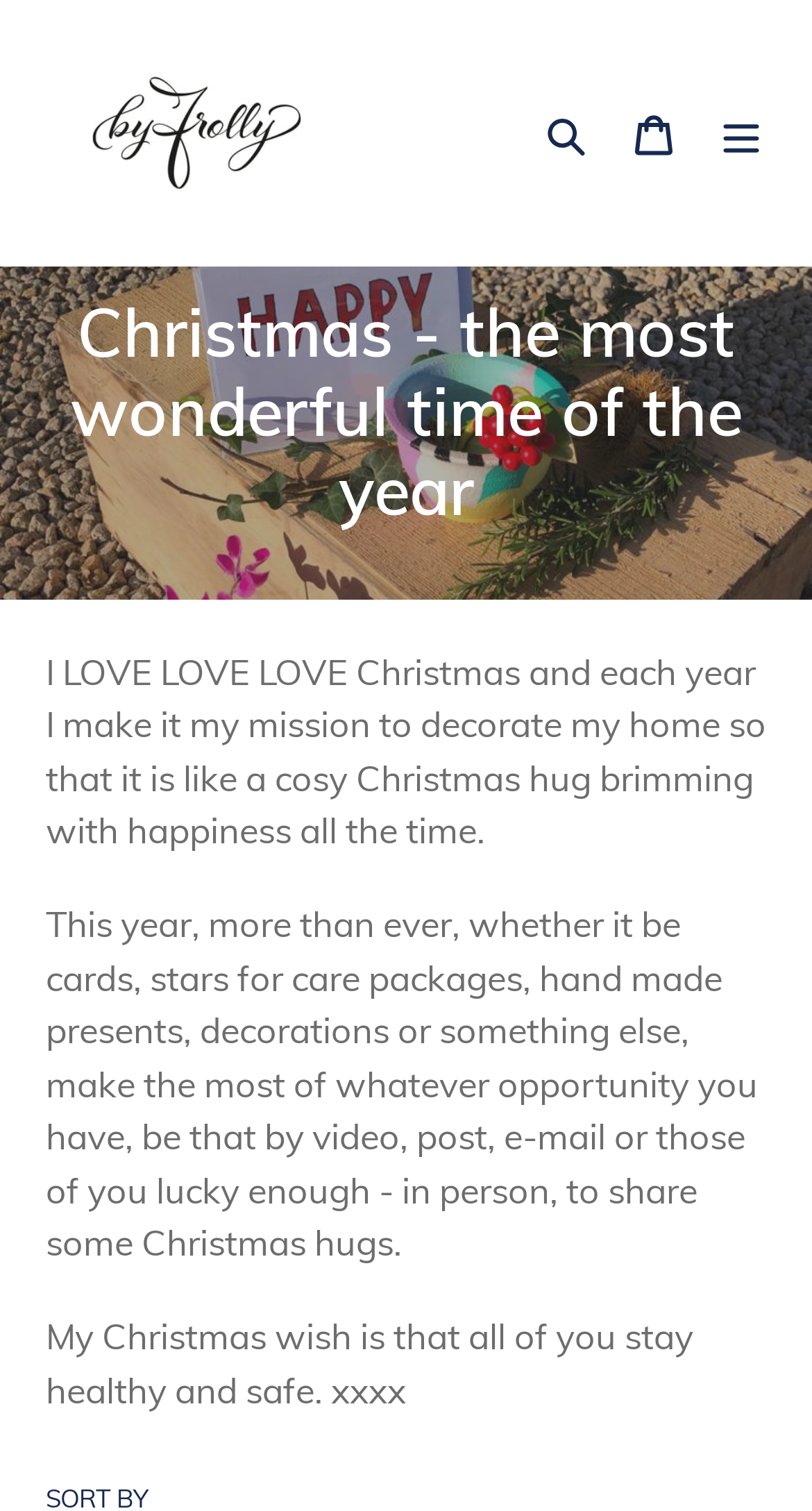Answer the question with a single word or phrase: 
What does the author wish for their readers?

Stay healthy and safe